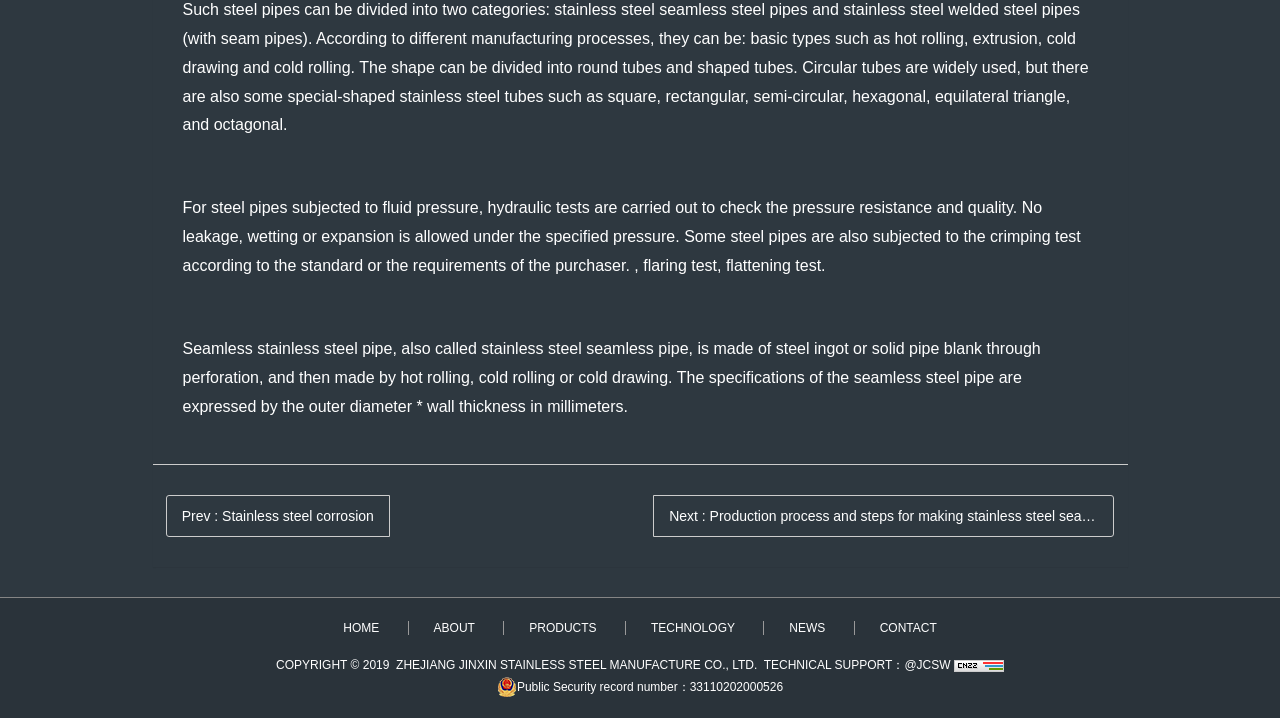Refer to the image and provide an in-depth answer to the question:
How many links are in the navigation menu?

The navigation menu contains links to 'HOME', 'ABOUT', 'PRODUCTS', 'TECHNOLOGY', 'NEWS', and 'CONTACT', which totals 6 links.